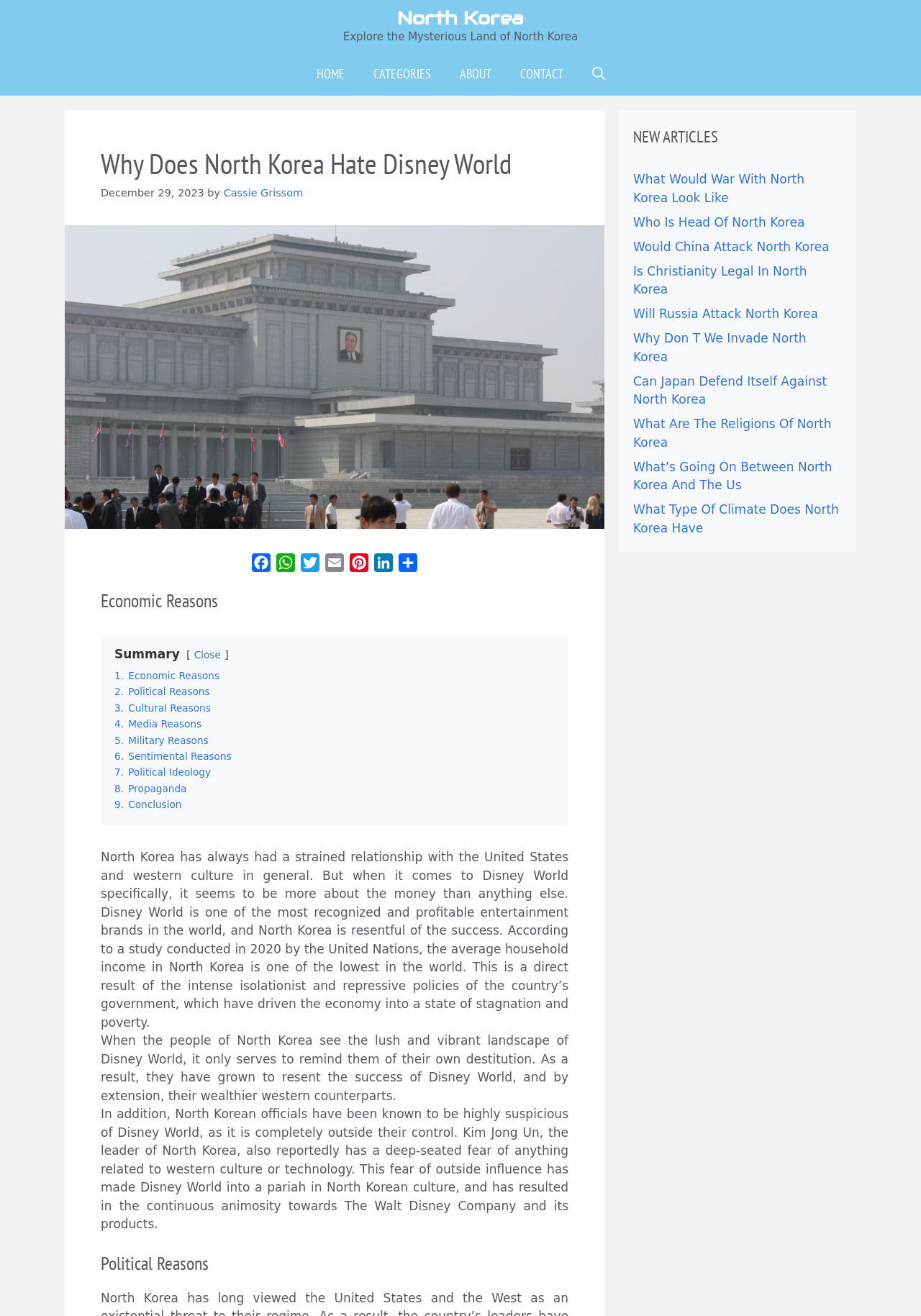Please find the bounding box coordinates of the clickable region needed to complete the following instruction: "View the 'NEW ARTICLES' section". The bounding box coordinates must consist of four float numbers between 0 and 1, i.e., [left, top, right, bottom].

[0.688, 0.094, 0.914, 0.113]